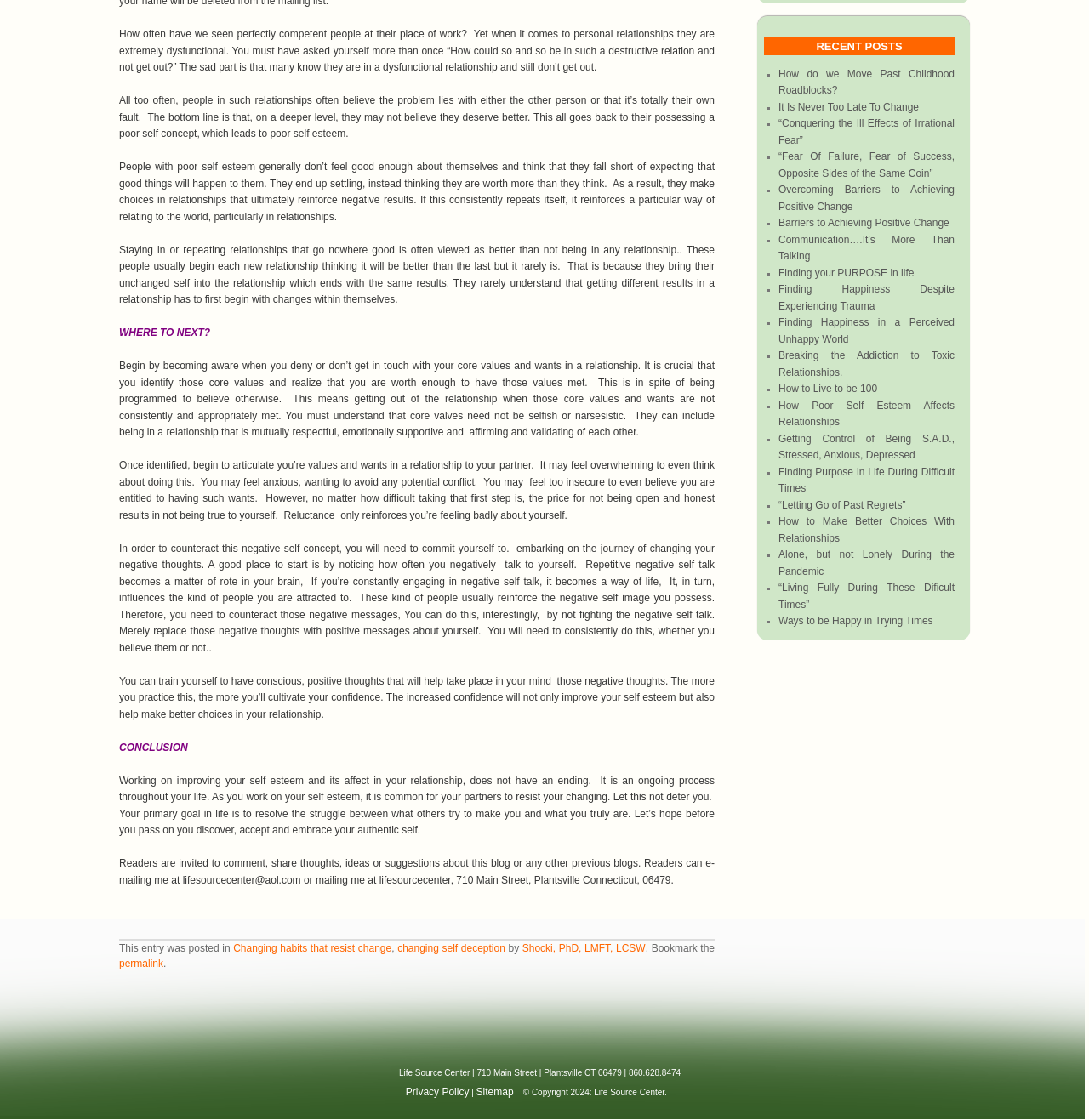Given the element description "changing self deception", identify the bounding box of the corresponding UI element.

[0.365, 0.841, 0.464, 0.852]